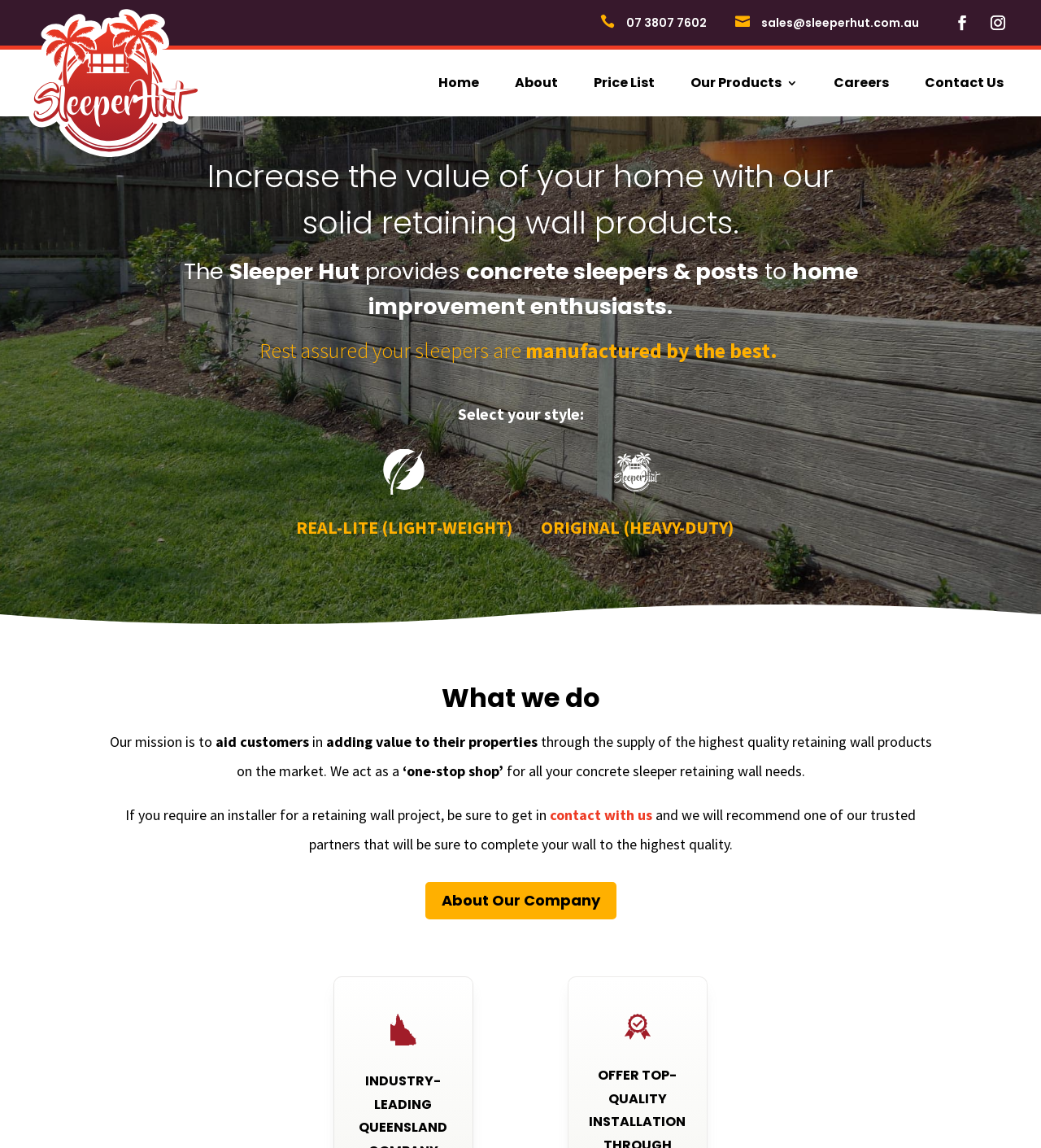Please identify the coordinates of the bounding box that should be clicked to fulfill this instruction: "Click the phone number to contact".

[0.602, 0.012, 0.679, 0.028]